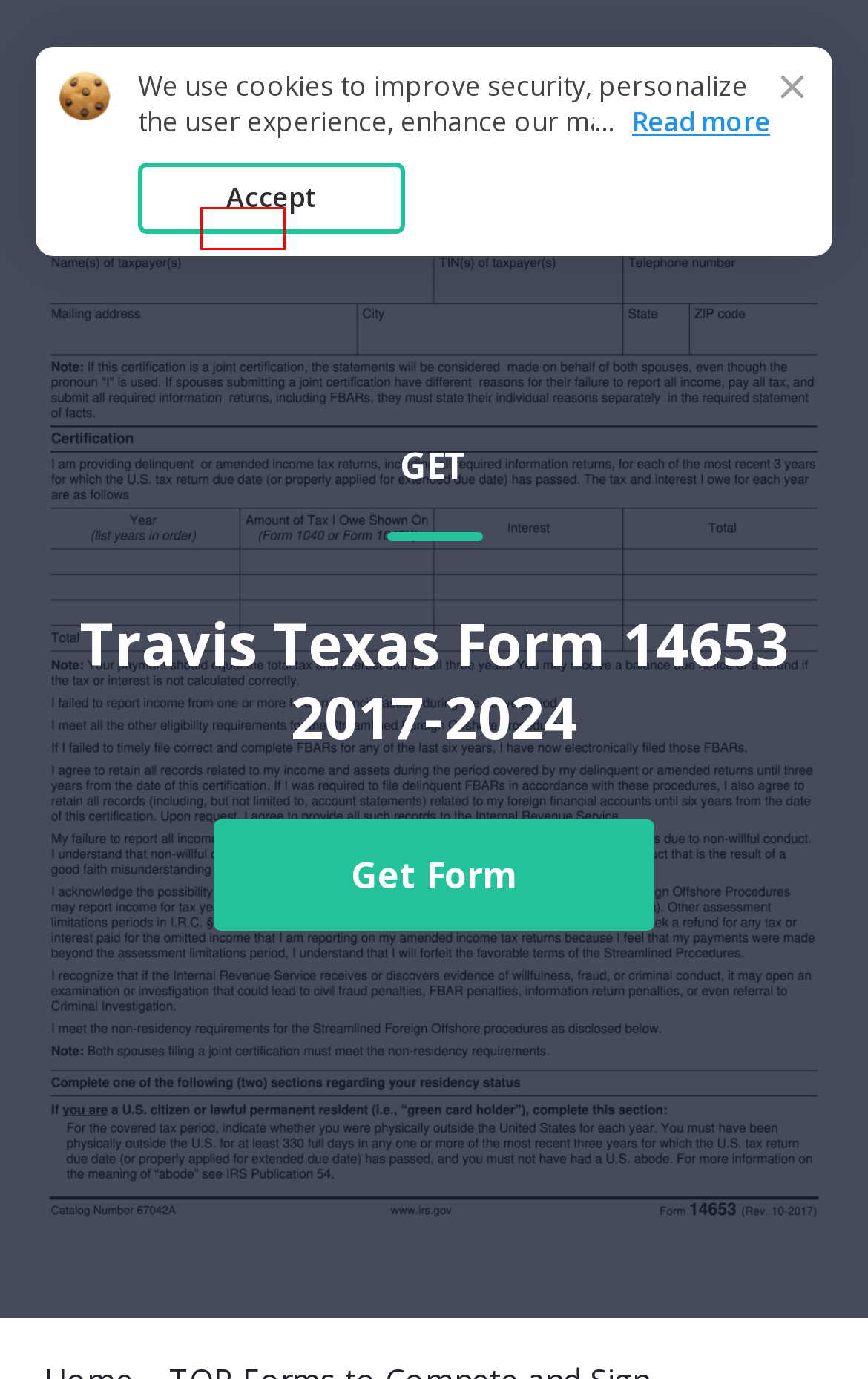Using the screenshot of a webpage with a red bounding box, pick the webpage description that most accurately represents the new webpage after the element inside the red box is clicked. Here are the candidates:
A. COOKIES
B. PATENTS
C. Find Form 14653 for Exact County
D. PRIVACY NOTICE
E. Possible Form 14653 Modifications
F. Form 14653 - Fill out and Edit Online PDF Template
G. TERMS OF SERVICE
H. PDFfiller

A